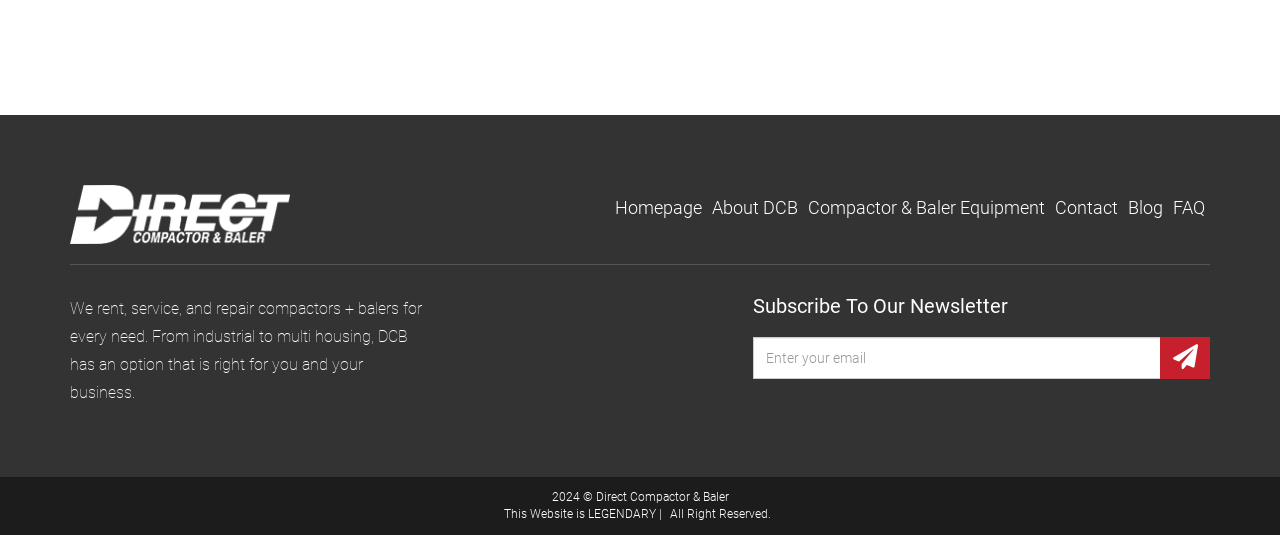Provide a single word or phrase answer to the question: 
What is the purpose of the form on the webpage?

To subscribe to newsletter